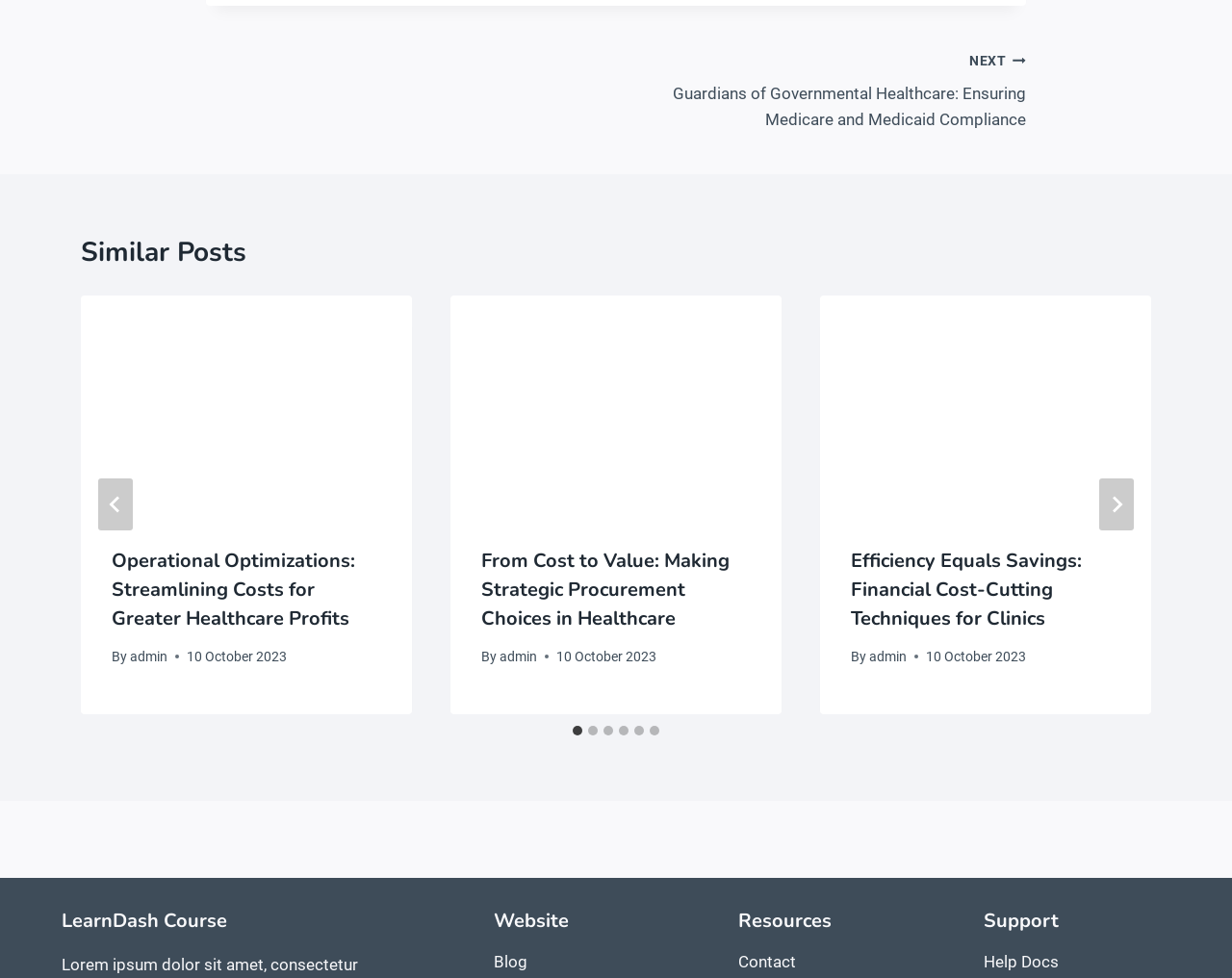Provide your answer in a single word or phrase: 
What is the purpose of the 'NEXT' button?

To go to the next slide